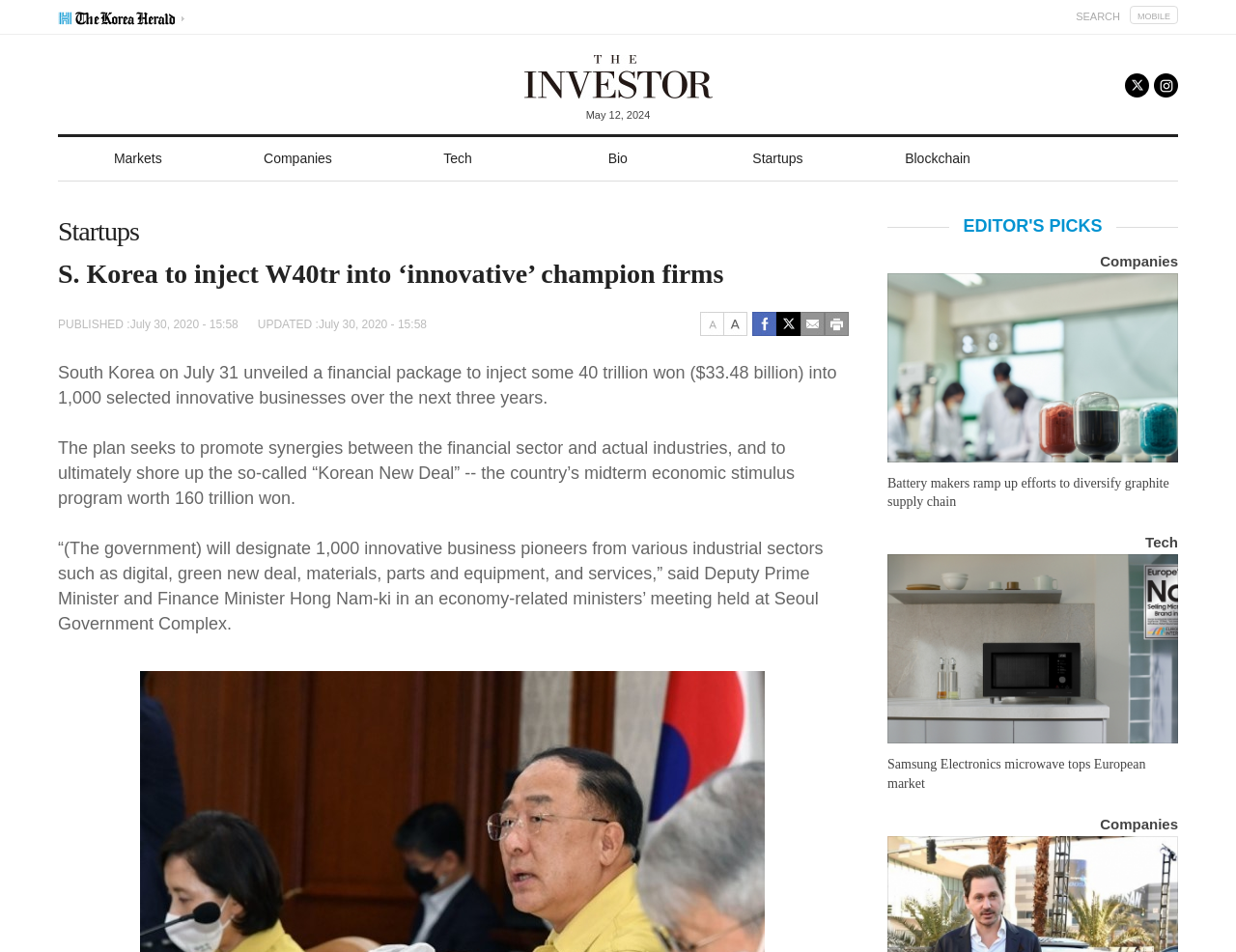For the given element description ANTICFORMA, determine the bounding box coordinates of the UI element. The coordinates should follow the format (top-left x, top-left y, bottom-right x, bottom-right y) and be within the range of 0 to 1.

None